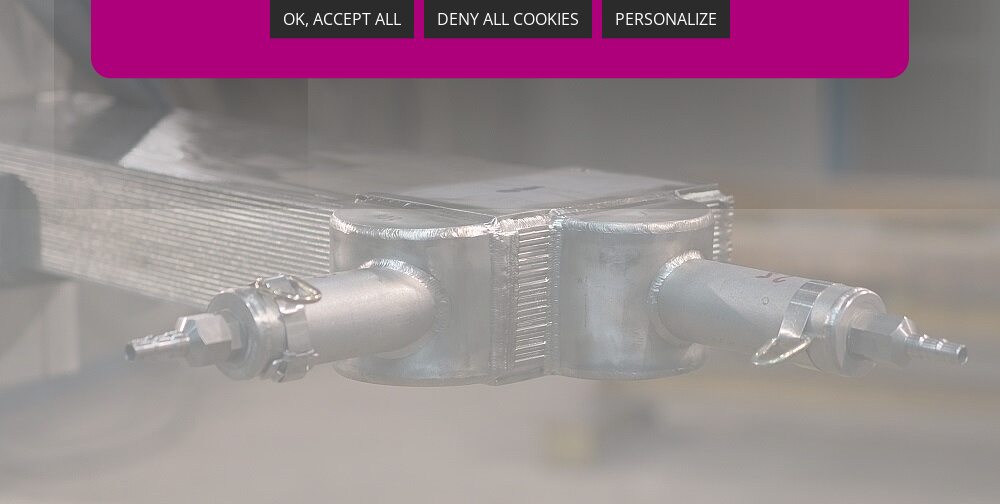Explain the image in a detailed and thorough manner.

The image showcases a section of an innovative stainless steel compact heat exchanger, highlighting the intricate design and engineering that characterize this advanced technology. The heat exchanger features dual outlets, designed for efficient thermal management in various applications, particularly in the gas industry. This image is part of a broader announcement regarding the commercial launch of this heat exchanger technology, which has undergone extensive research and development. The background context suggests a focus on improving heat transfer solutions, creating new business opportunities, especially in natural gas applications and LNG plants. This engineering advancement is significant for enhancing efficiency in energy systems.